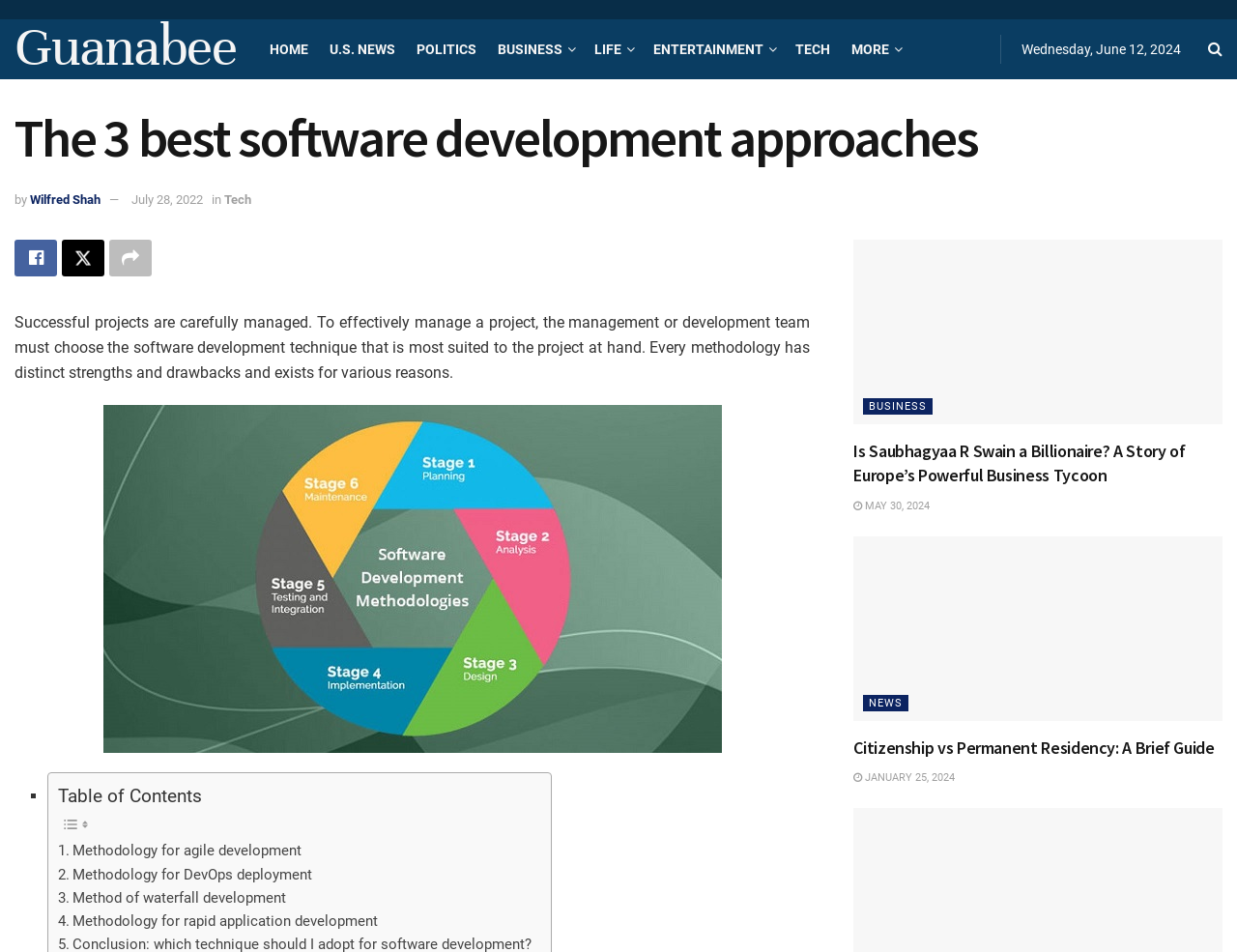Please find the bounding box coordinates for the clickable element needed to perform this instruction: "Read the article about Saubhagyaa R Swain".

[0.69, 0.252, 0.988, 0.64]